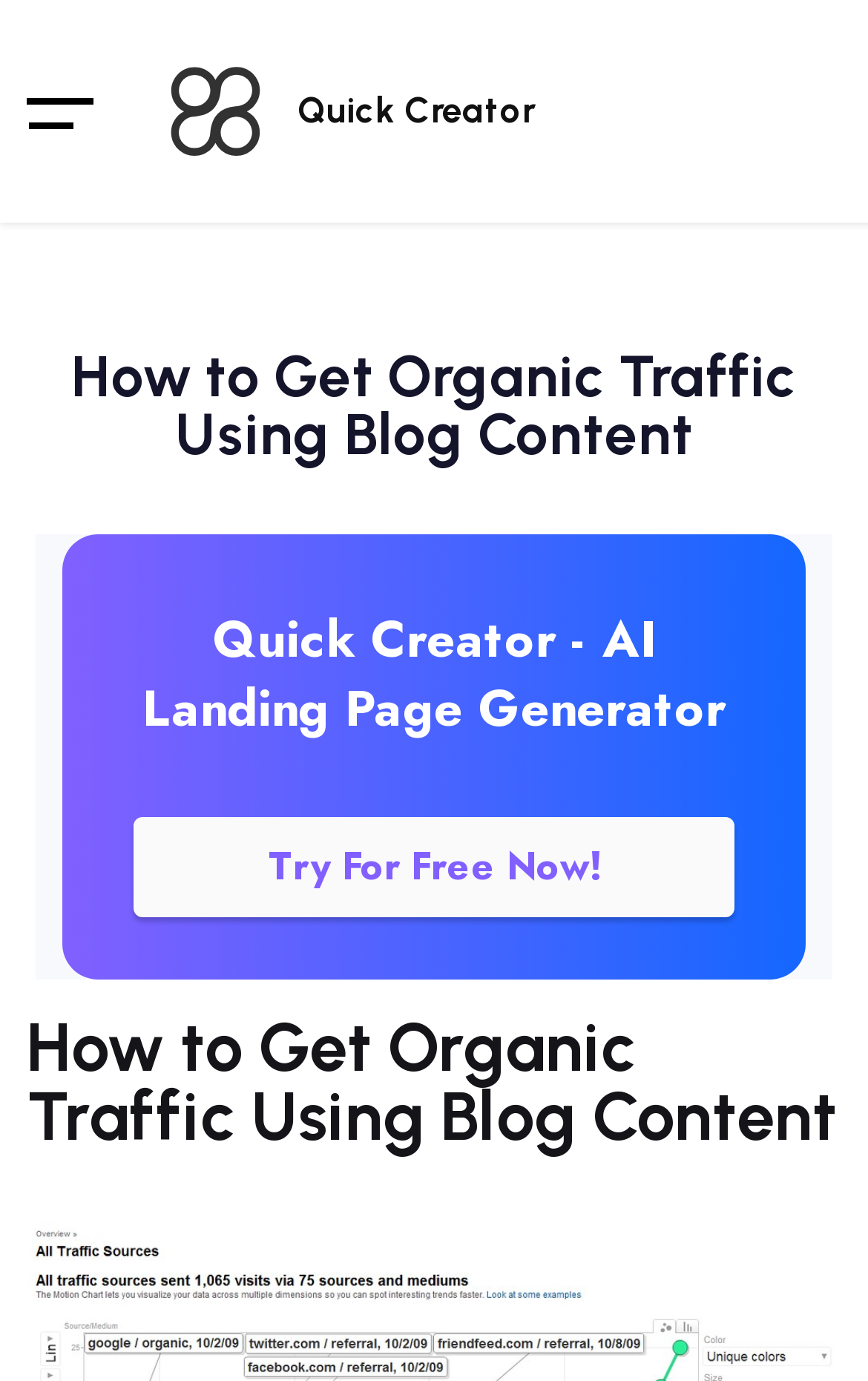Predict the bounding box coordinates of the UI element that matches this description: "Quick Creator". The coordinates should be in the format [left, top, right, bottom] with each value between 0 and 1.

[0.343, 0.068, 0.617, 0.093]